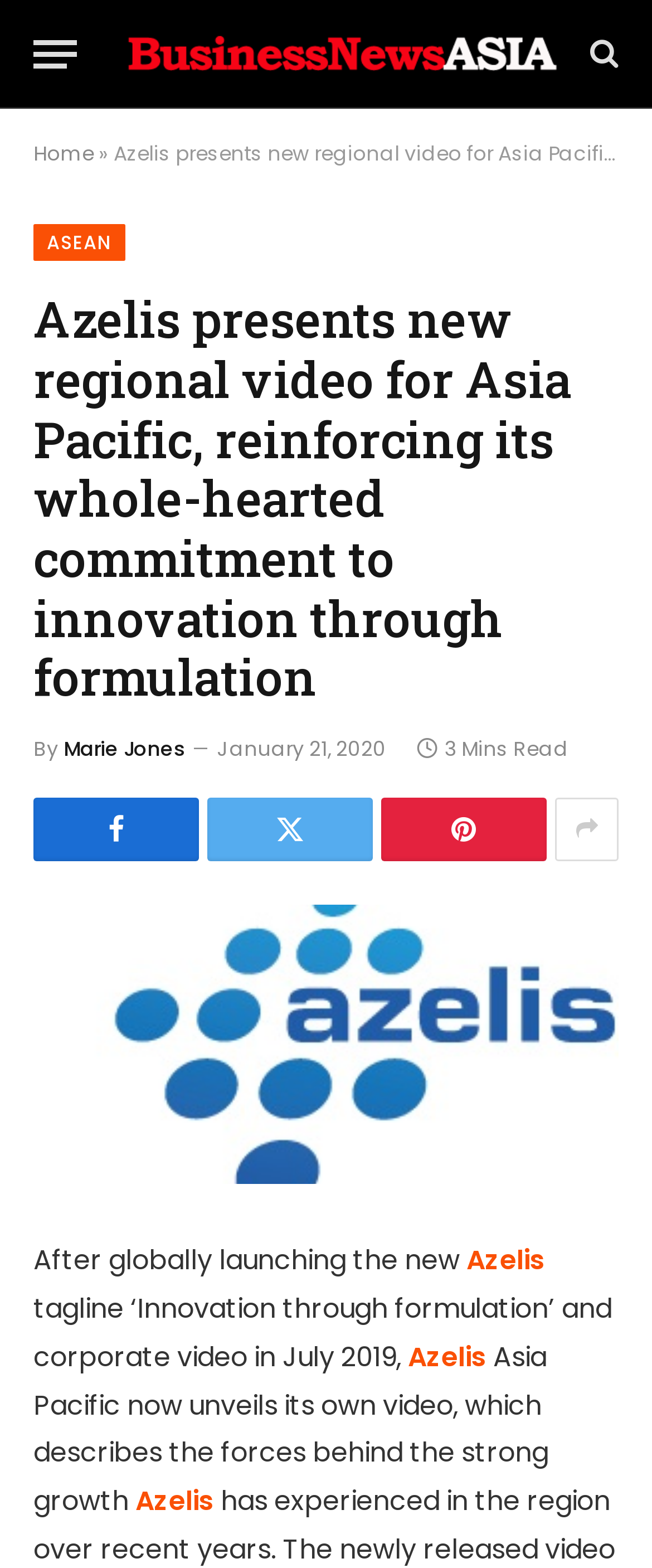Find the bounding box coordinates for the UI element whose description is: "Marie Jones". The coordinates should be four float numbers between 0 and 1, in the format [left, top, right, bottom].

[0.097, 0.468, 0.285, 0.486]